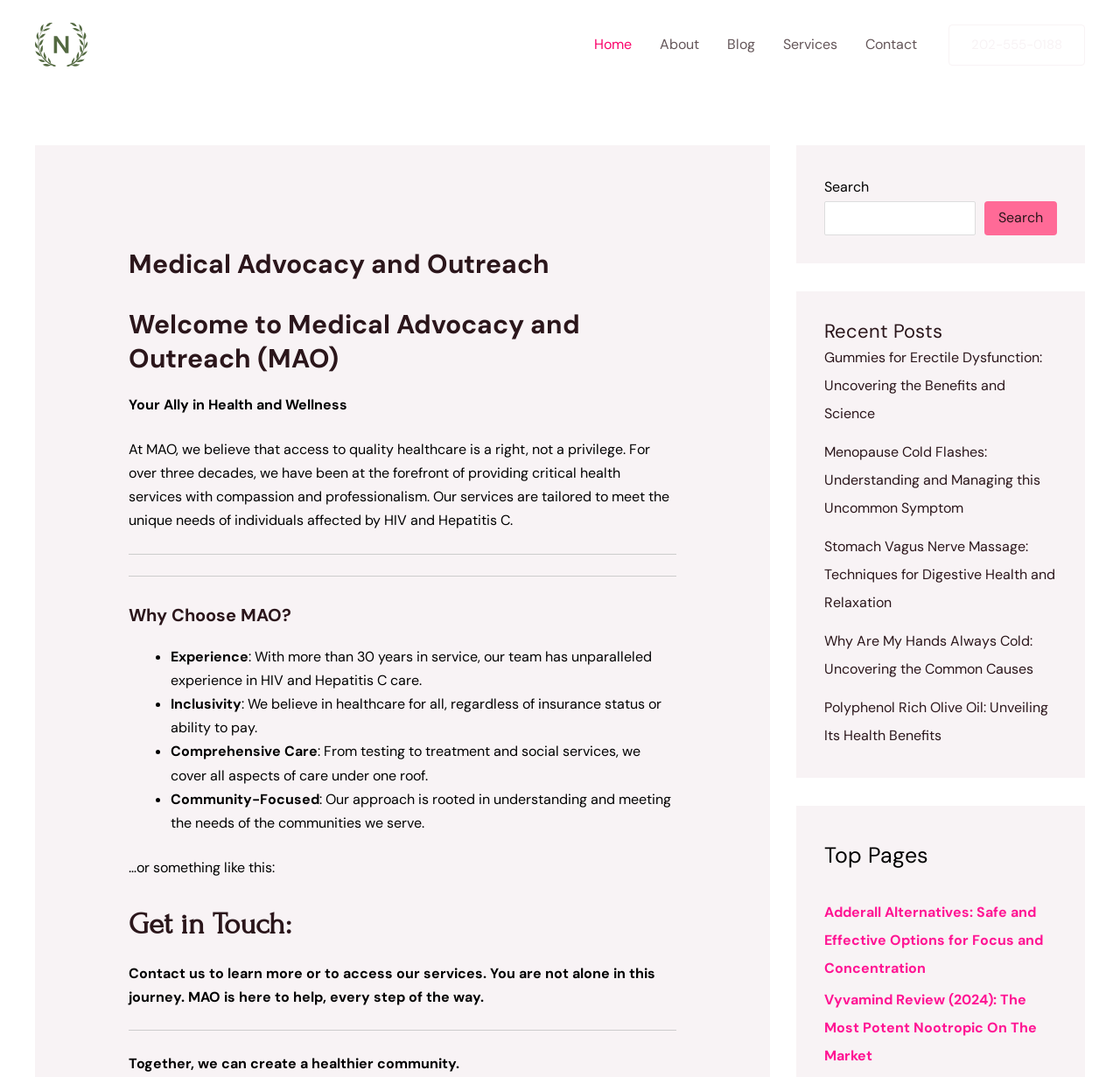Please specify the bounding box coordinates of the region to click in order to perform the following instruction: "Search for something".

[0.736, 0.187, 0.871, 0.218]